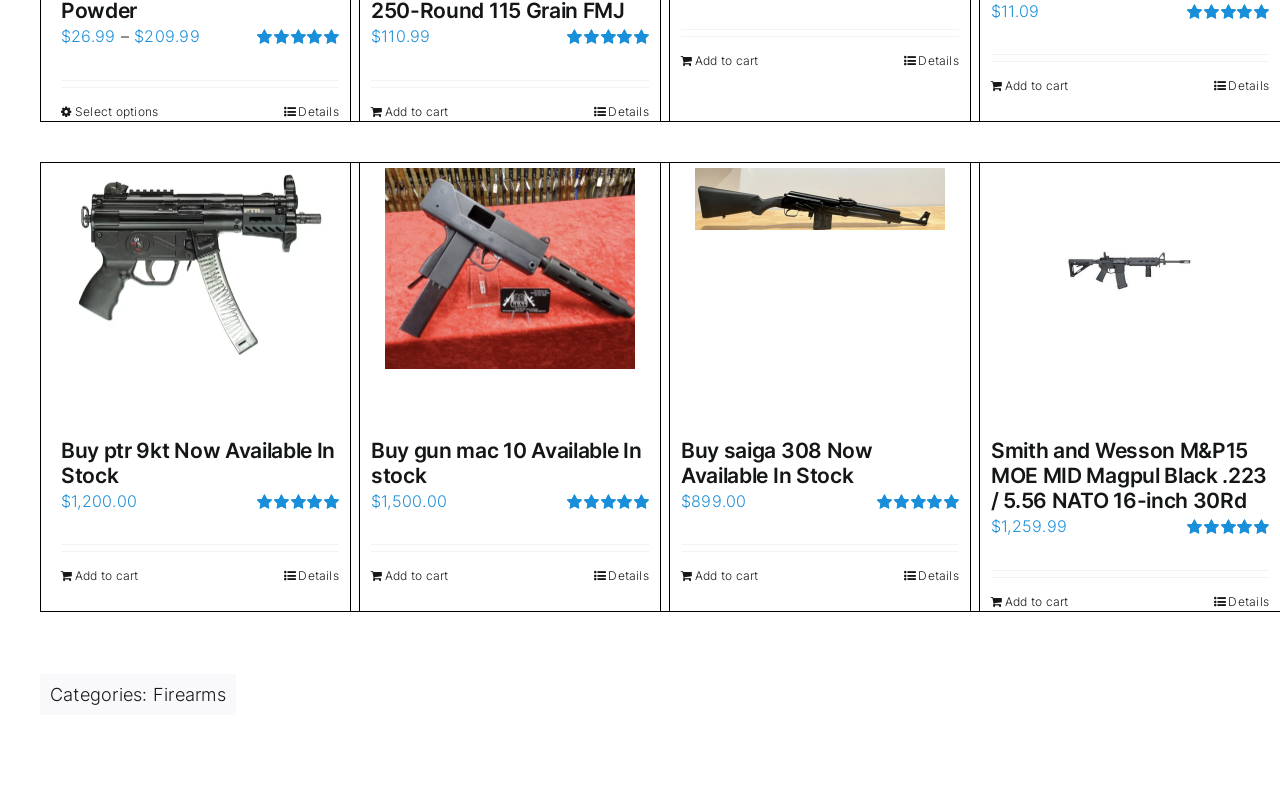Provide the bounding box coordinates in the format (top-left x, top-left y, bottom-right x, bottom-right y). All values are floating point numbers between 0 and 1. Determine the bounding box coordinate of the UI element described as: news list

None